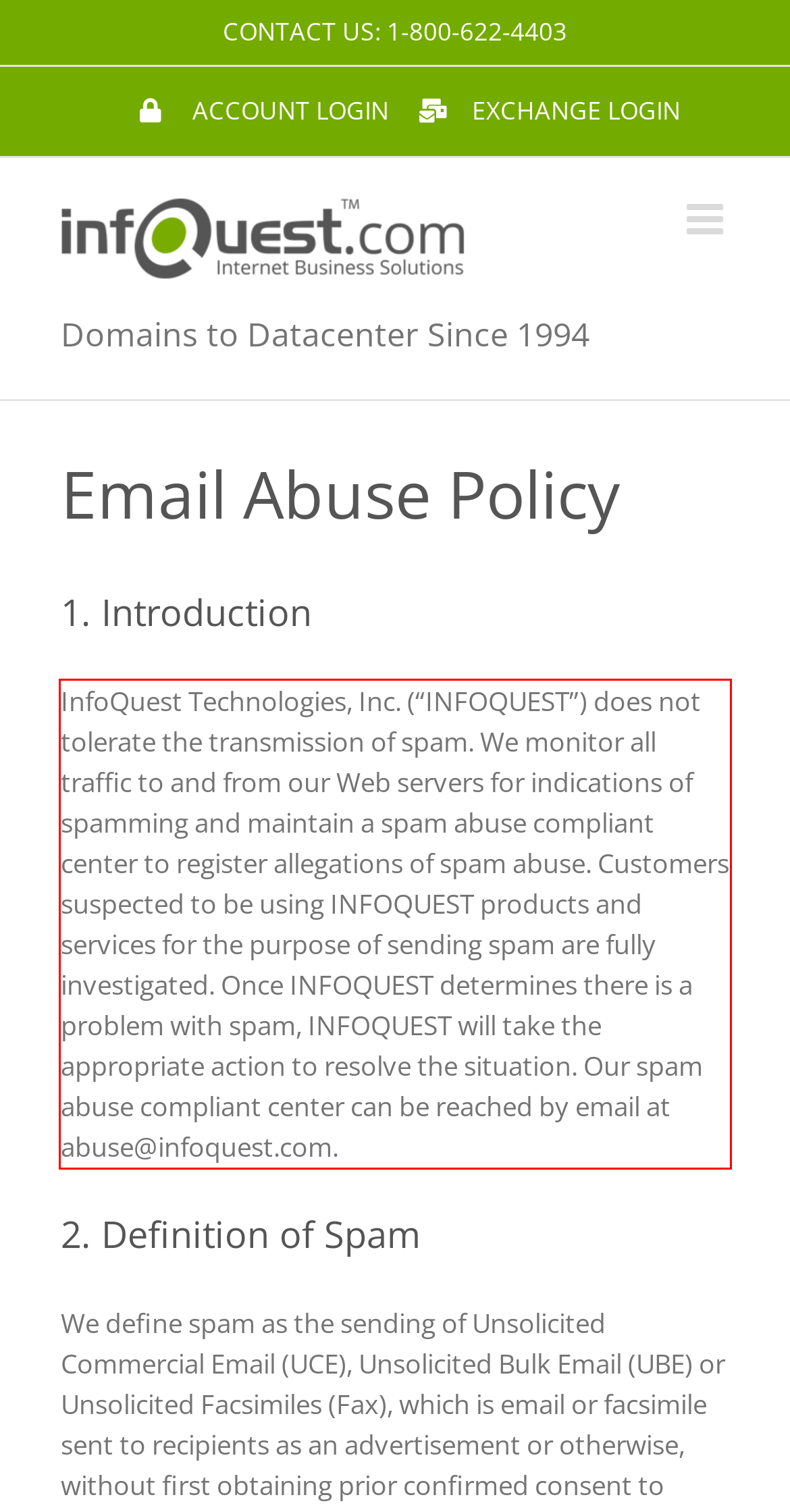Given a webpage screenshot, locate the red bounding box and extract the text content found inside it.

InfoQuest Technologies, Inc. (“INFOQUEST”) does not tolerate the transmission of spam. We monitor all traffic to and from our Web servers for indications of spamming and maintain a spam abuse compliant center to register allegations of spam abuse. Customers suspected to be using INFOQUEST products and services for the purpose of sending spam are fully investigated. Once INFOQUEST determines there is a problem with spam, INFOQUEST will take the appropriate action to resolve the situation. Our spam abuse compliant center can be reached by email at abuse@infoquest.com.